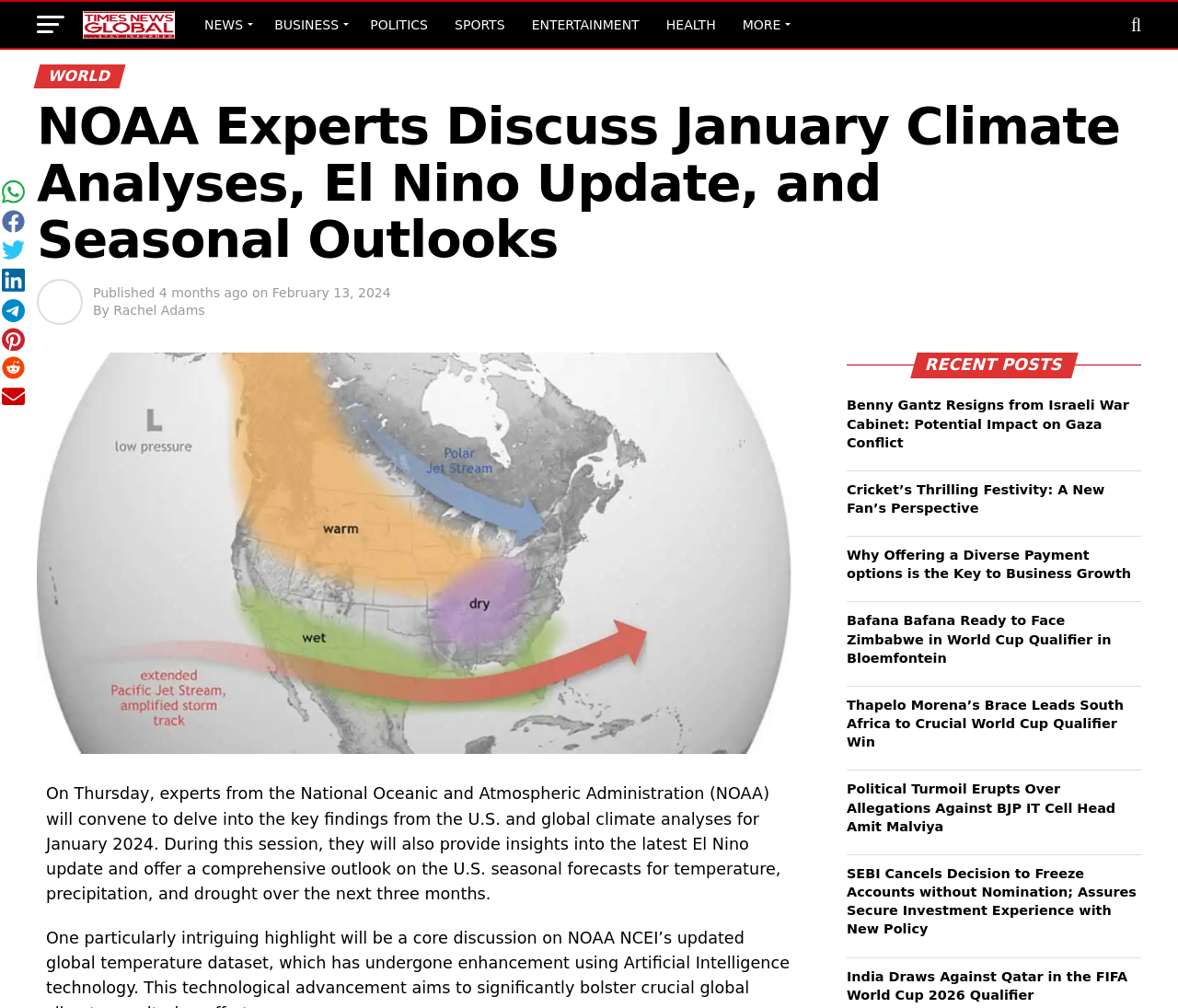What is the topic of the article?
Answer the question with a single word or phrase derived from the image.

NOAA climate analyses